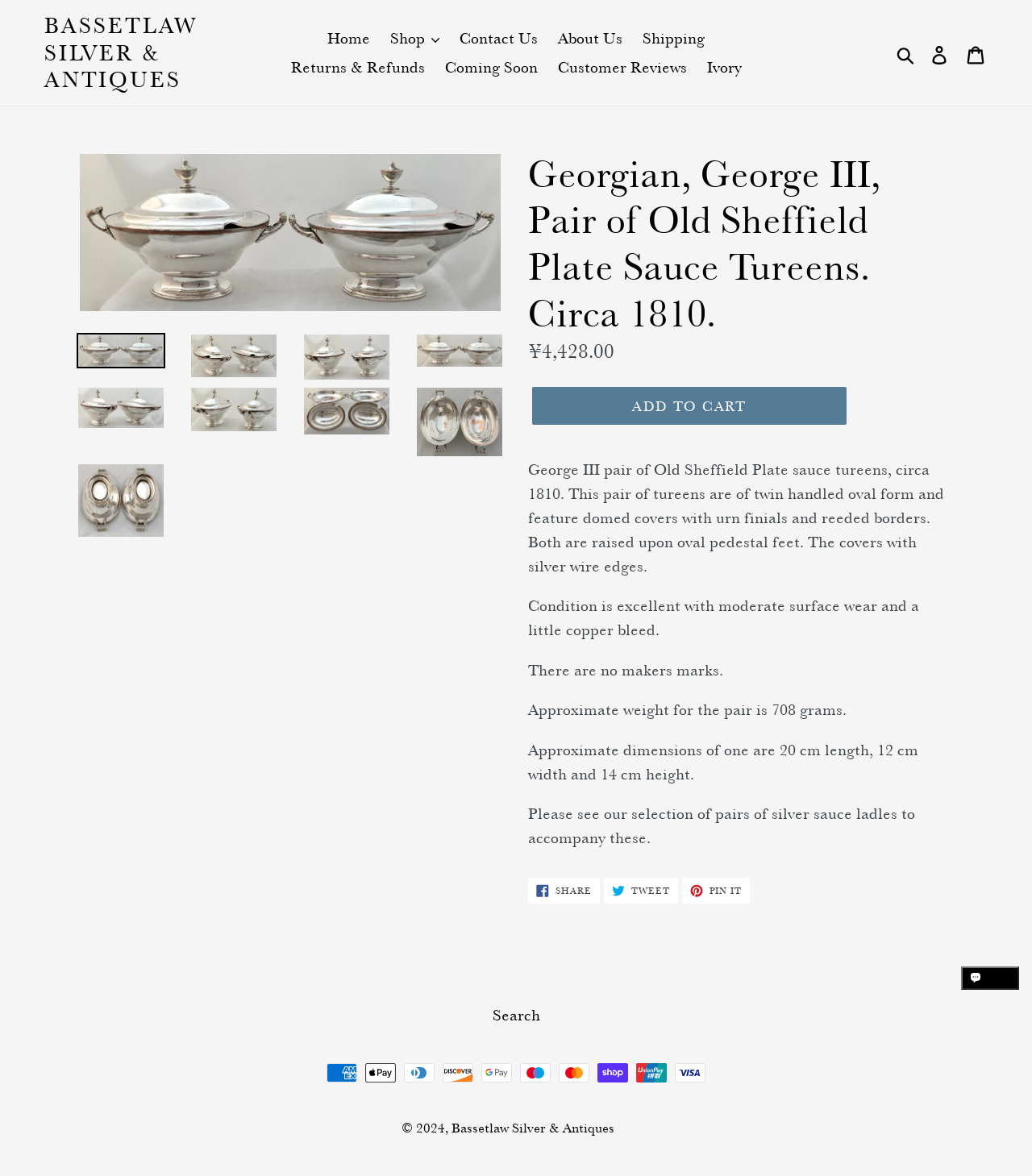Locate the bounding box coordinates of the area that needs to be clicked to fulfill the following instruction: "Click on 'Powered by Shopify'". The coordinates should be in the format of four float numbers between 0 and 1, namely [left, top, right, bottom].

None